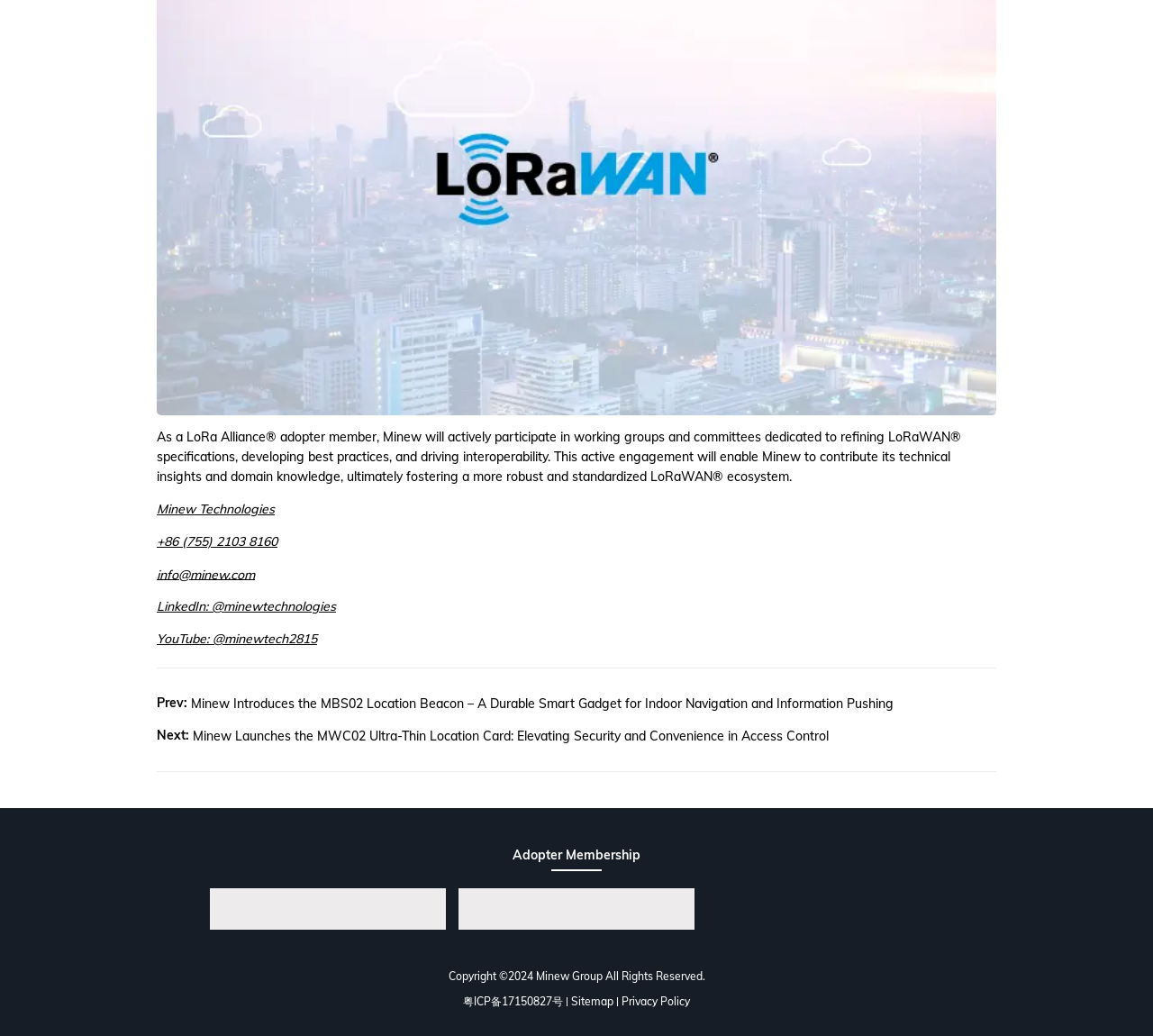Determine the bounding box coordinates of the region that needs to be clicked to achieve the task: "visit Minew Introduces the MBS02 Location Beacon".

[0.166, 0.671, 0.775, 0.686]